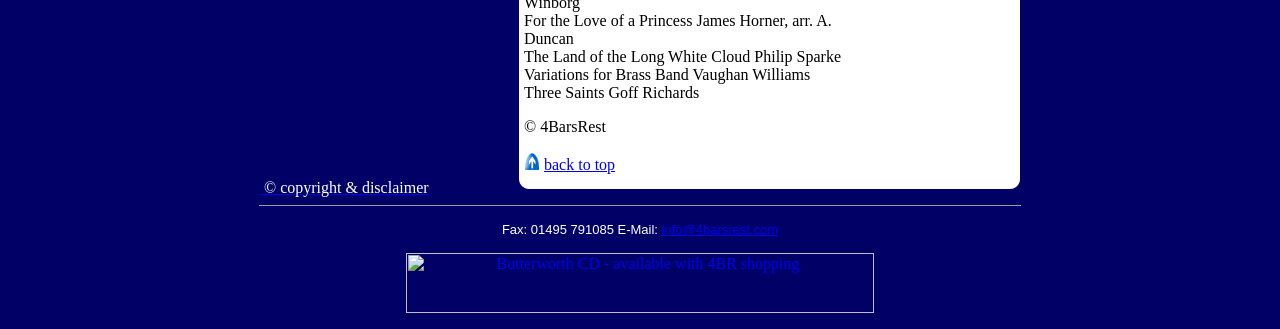Using the element description: "info@4barsrest.com", determine the bounding box coordinates for the specified UI element. The coordinates should be four float numbers between 0 and 1, [left, top, right, bottom].

[0.517, 0.675, 0.608, 0.72]